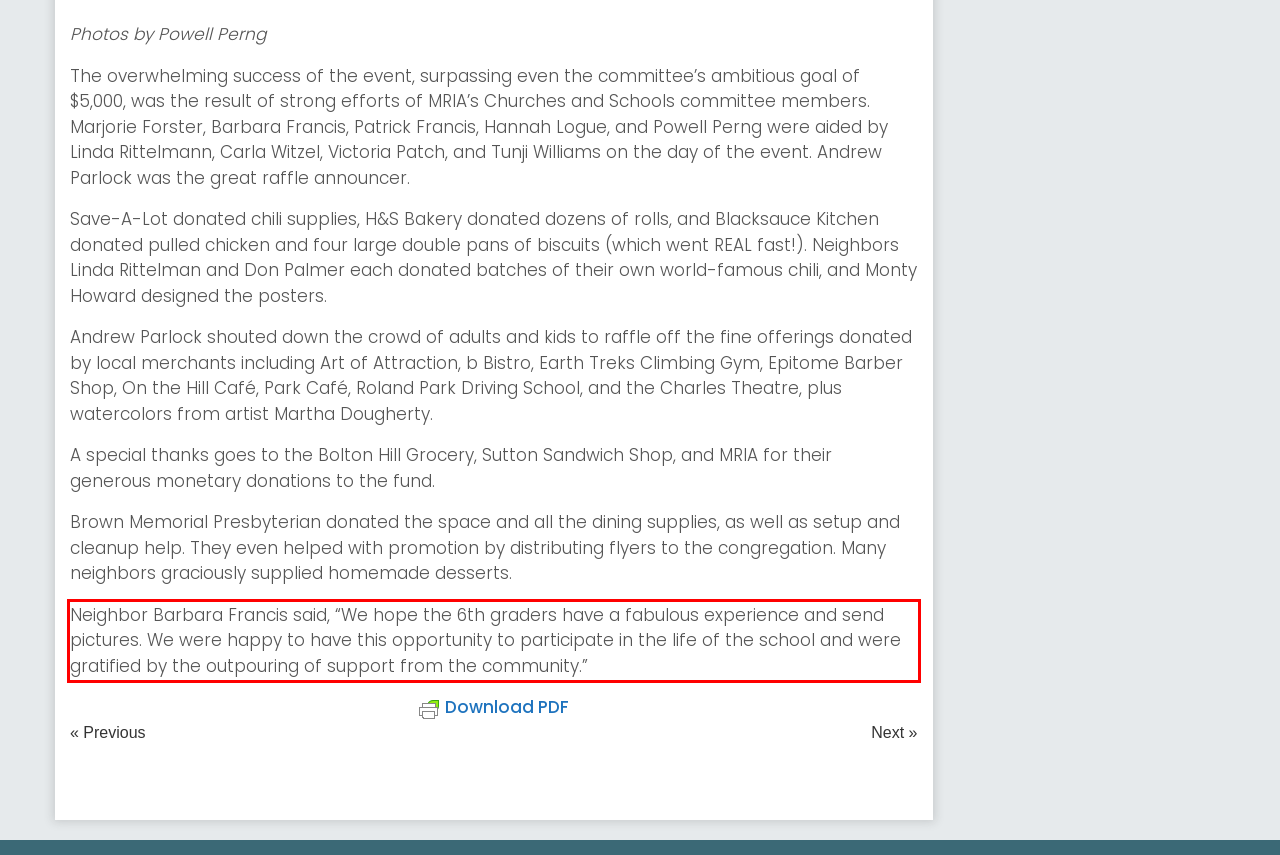Your task is to recognize and extract the text content from the UI element enclosed in the red bounding box on the webpage screenshot.

Neighbor Barbara Francis said, “We hope the 6th graders have a fabulous experience and send pictures. We were happy to have this opportunity to participate in the life of the school and were gratified by the outpouring of support from the community.”